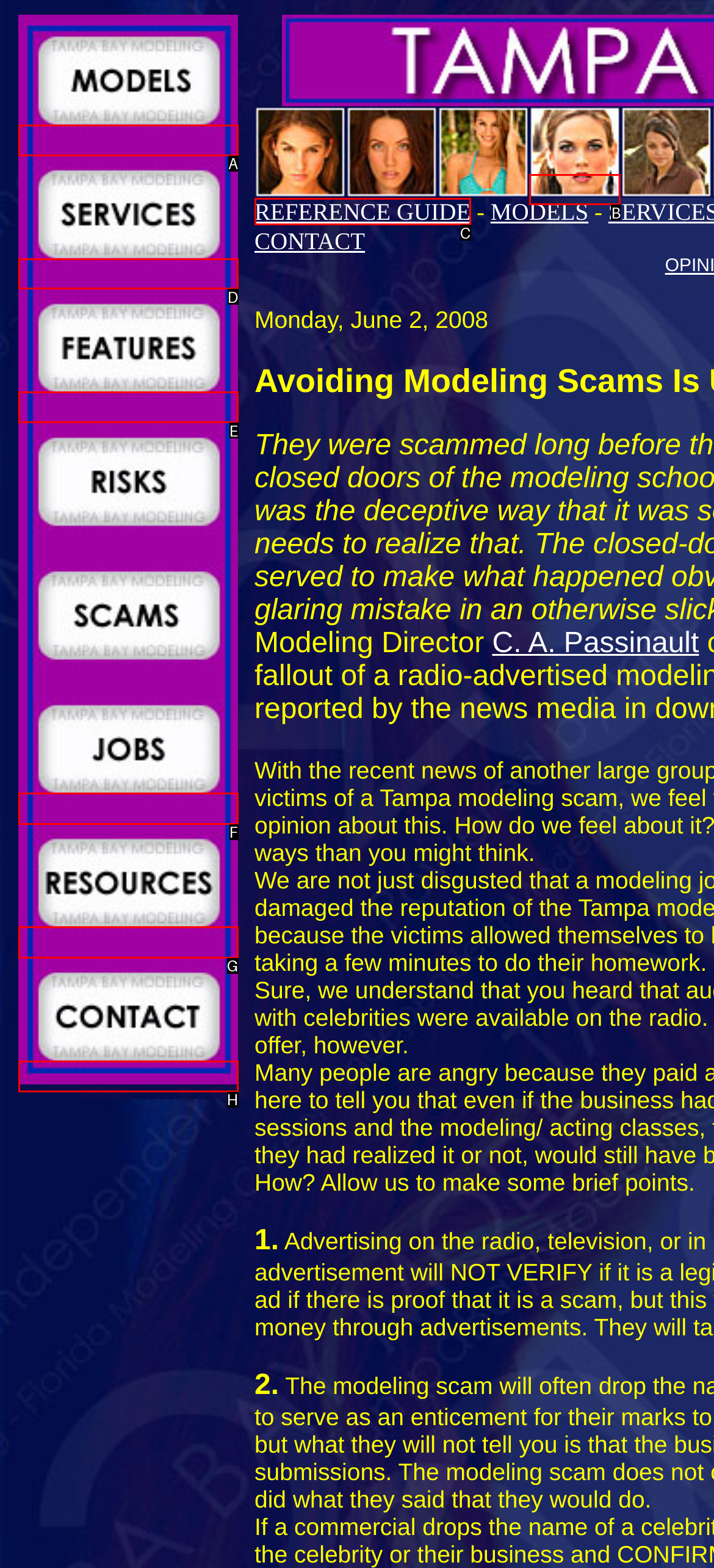Based on the element described as: REFERENCE GUIDE
Find and respond with the letter of the correct UI element.

C